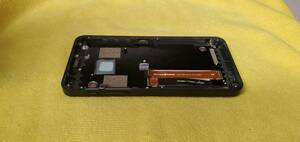Please answer the following question using a single word or phrase: 
What are the key elements highlighted in the image?

Circuit boards, connectors, and chips